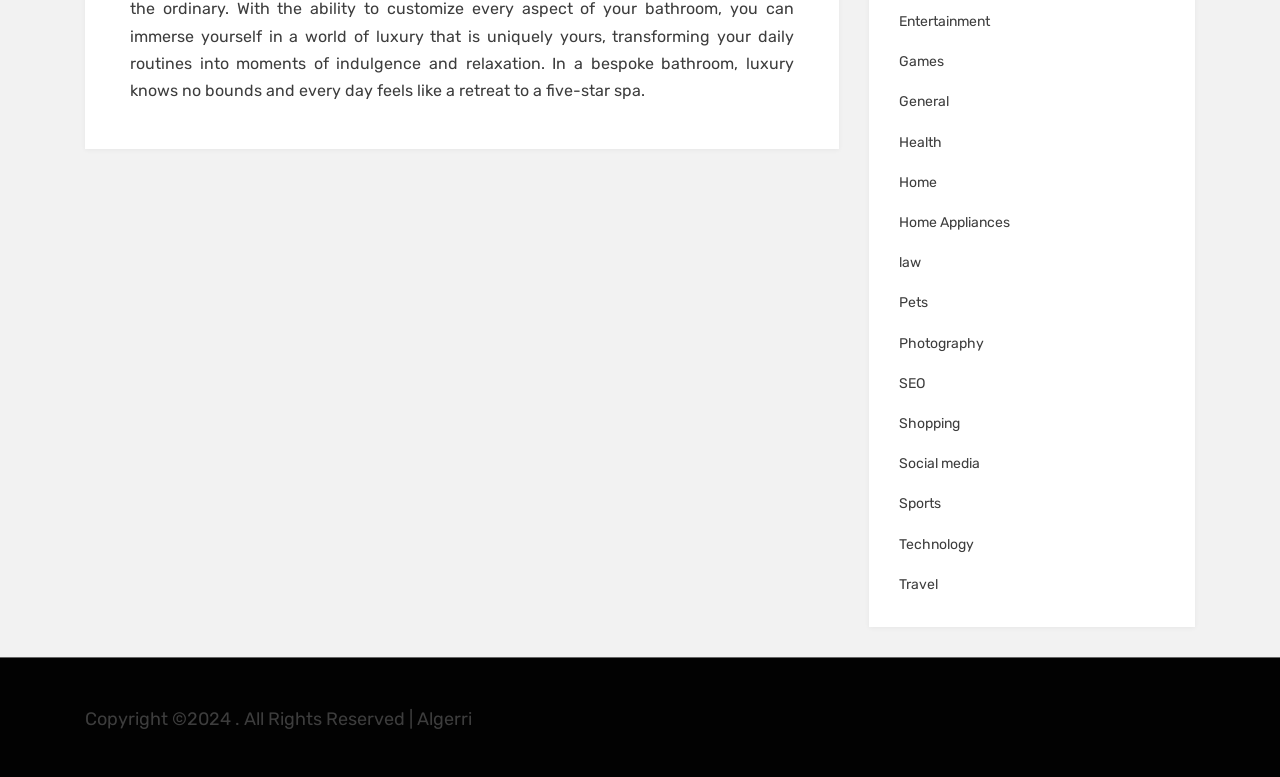From the webpage screenshot, predict the bounding box of the UI element that matches this description: "Plastic granulator machine".

None